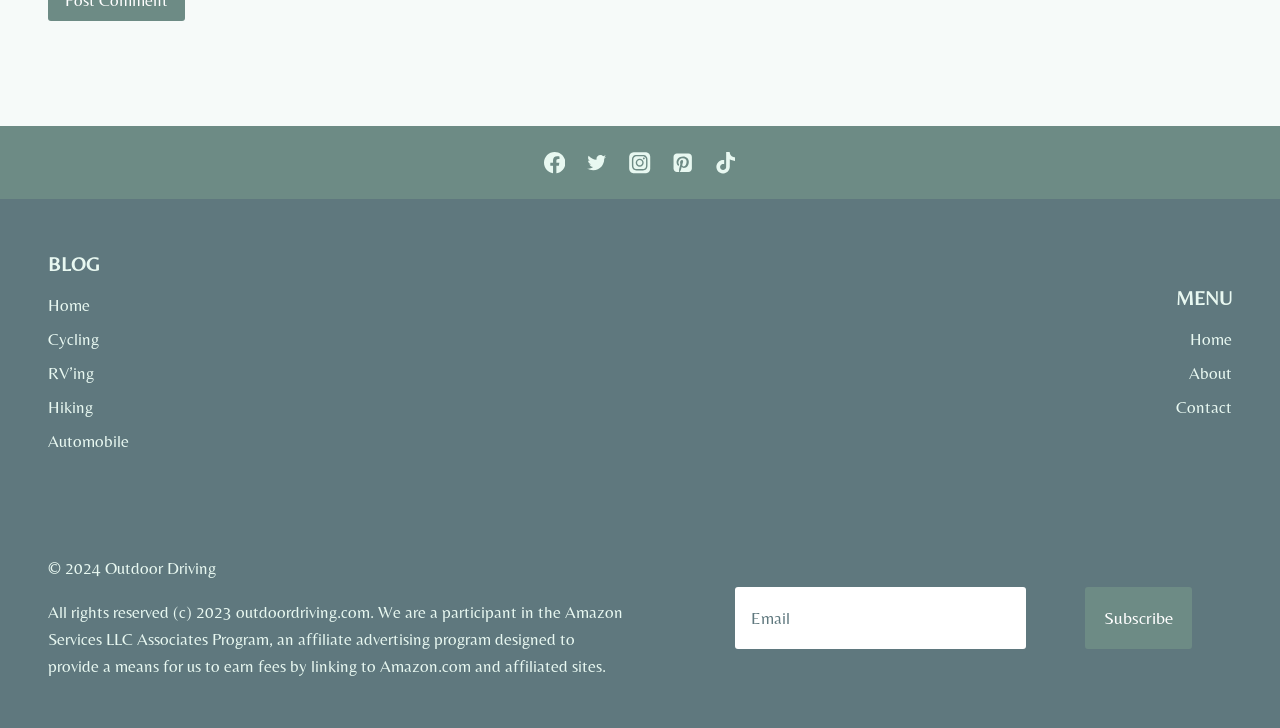What is the copyright year of Outdoor Driving?
Give a detailed and exhaustive answer to the question.

I found the copyright information at the bottom of the webpage, which states '© 2024 Outdoor Driving', indicating that the copyright year is 2024.